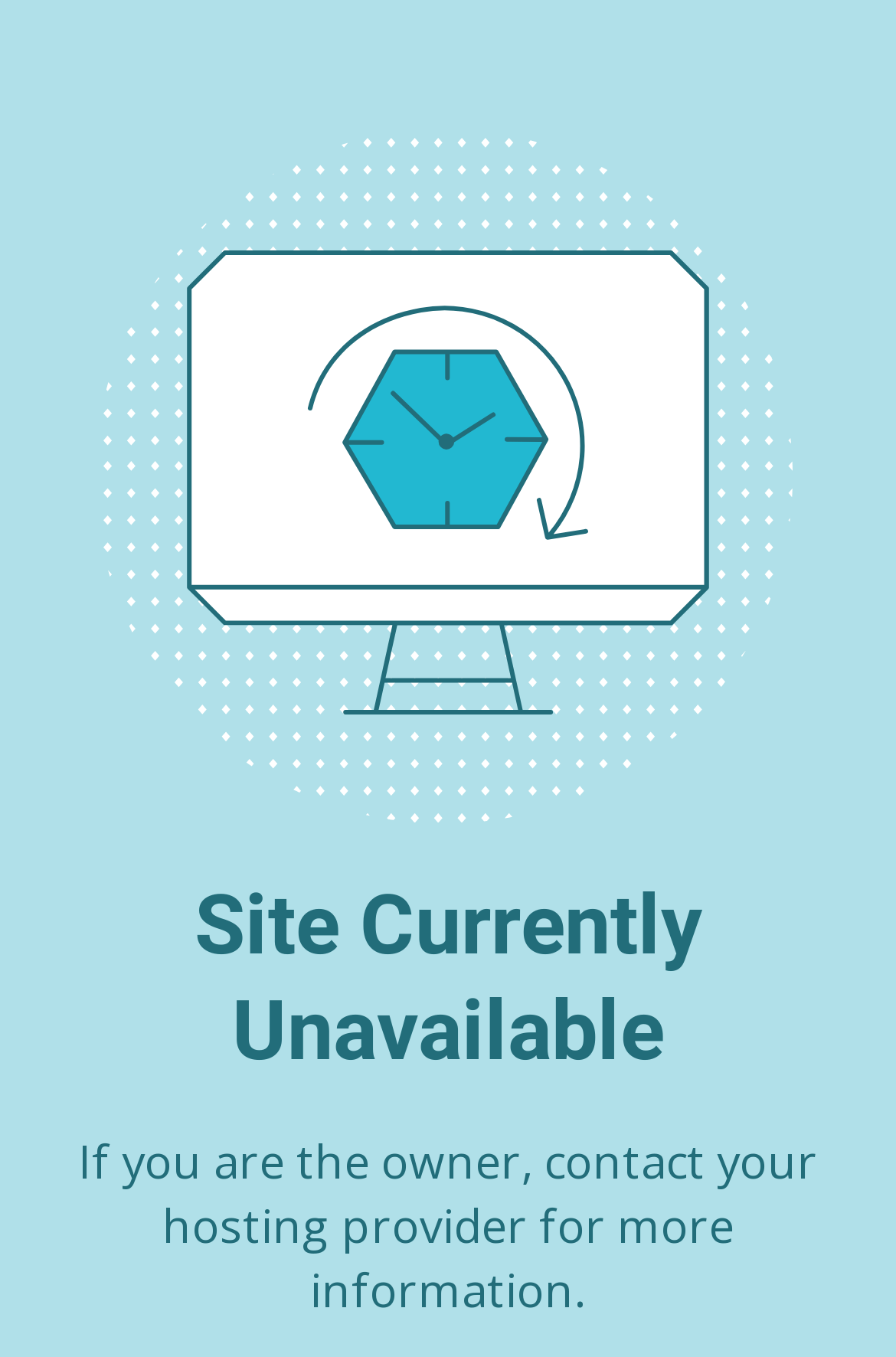Generate the main heading text from the webpage.

Site Currently Unavailable